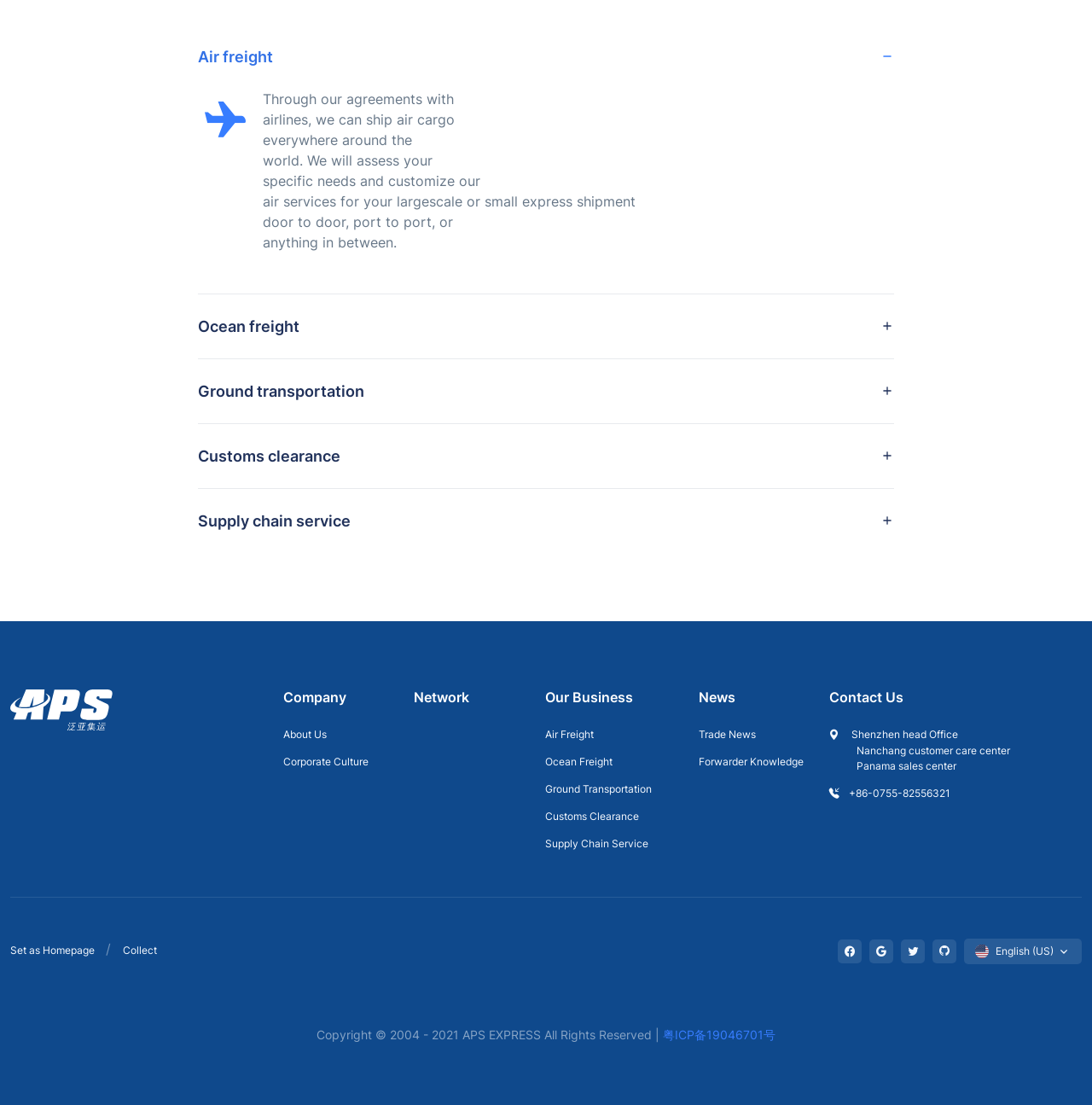Please answer the following question using a single word or phrase: 
What is the language of the webpage?

English